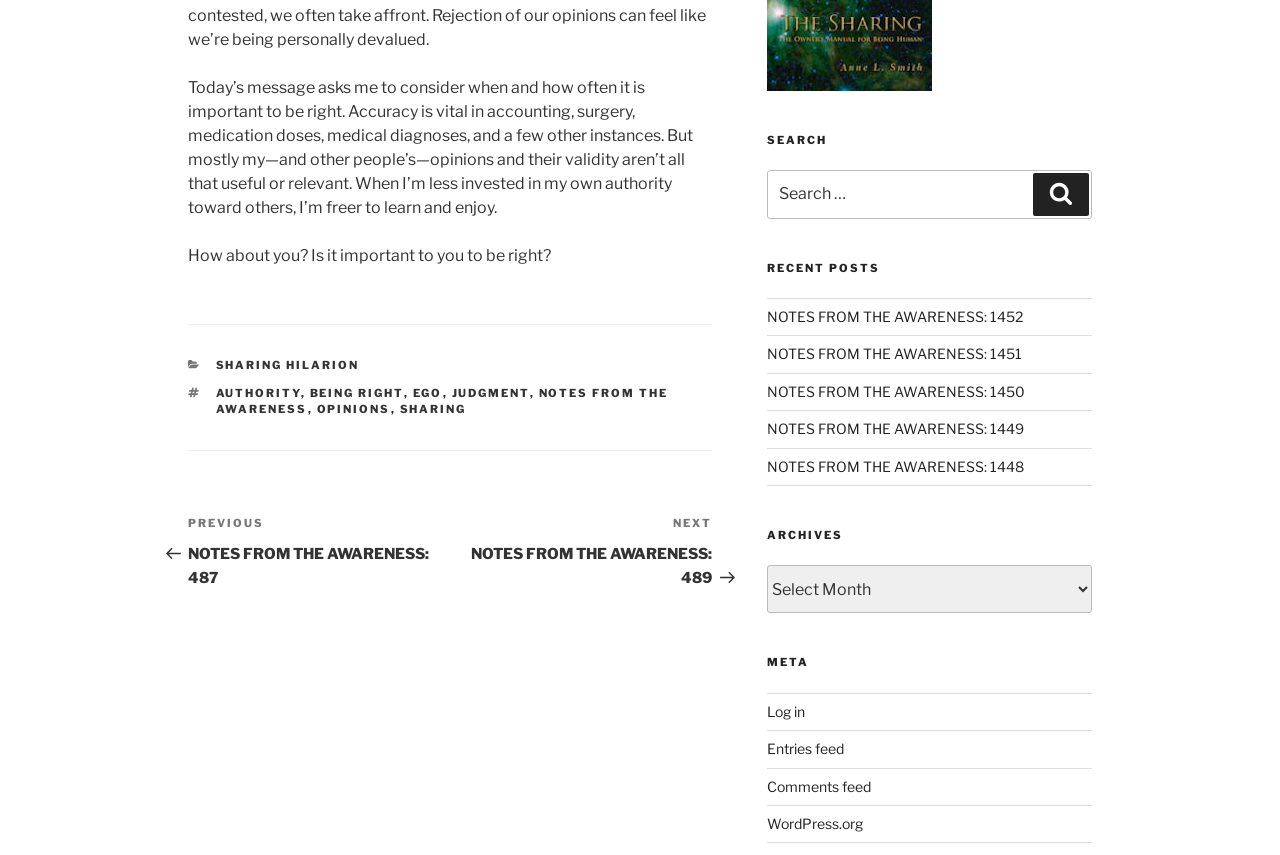Locate the bounding box coordinates of the UI element described by: "notes from the awareness". Provide the coordinates as four float numbers between 0 and 1, formatted as [left, top, right, bottom].

[0.168, 0.451, 0.522, 0.487]